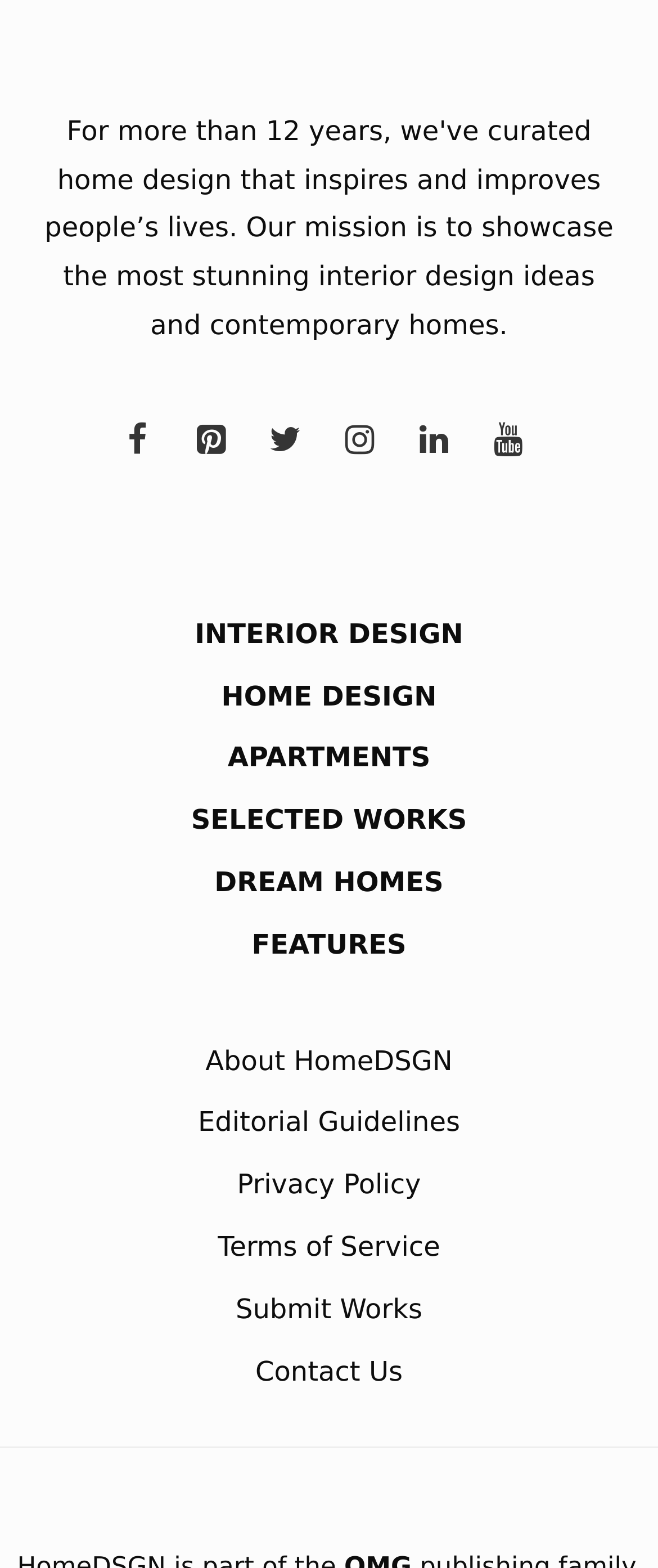Could you provide the bounding box coordinates for the portion of the screen to click to complete this instruction: "Learn about HomeDSGN"?

[0.312, 0.666, 0.688, 0.686]